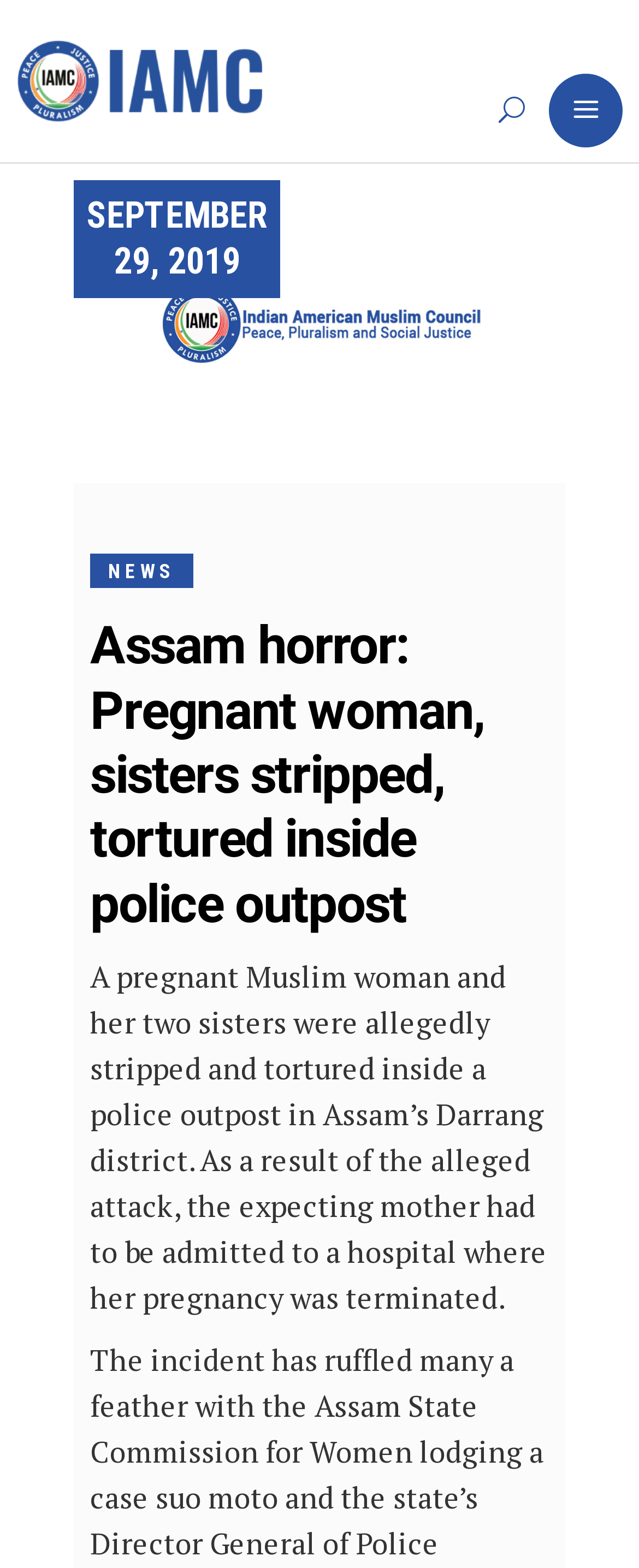Construct a thorough caption encompassing all aspects of the webpage.

The webpage appears to be a news article page. At the top left corner, there is a mobile logo link and image. On the top right side, there are two links, one of which is an image with the text "no-image IAMC". Below these links, there is a layout table with a link to a date, "SEPTEMBER 29, 2019". 

To the right of the date link, there is a link labeled "NEWS". The main heading of the article, "Assam horror: Pregnant woman, sisters stripped, tortured inside police outpost", is located below the date link and spans across most of the page width. 

Underneath the heading, there is a paragraph of text that summarizes the news article. The text describes an alleged incident where a pregnant Muslim woman and her two sisters were stripped and tortured inside a police outpost in Assam's Darrang district, resulting in the termination of the woman's pregnancy.